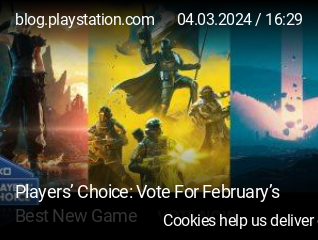Elaborate on the contents of the image in a comprehensive manner.

This image promotes a voting event titled "Players’ Choice: Vote For February’s Best New Game," featured on the PlayStation blog. The graphic showcases a striking design with characters from various games, emphasizing the excitement of gaming in February. The accompanying text indicates the date and time for the voting announcement, which is set for March 4, 2024, at 16:29. It highlights the interactive nature of gaming, inviting players to have their say in recognizing top games of the month, while a notification at the bottom mentions cookie use for service delivery.